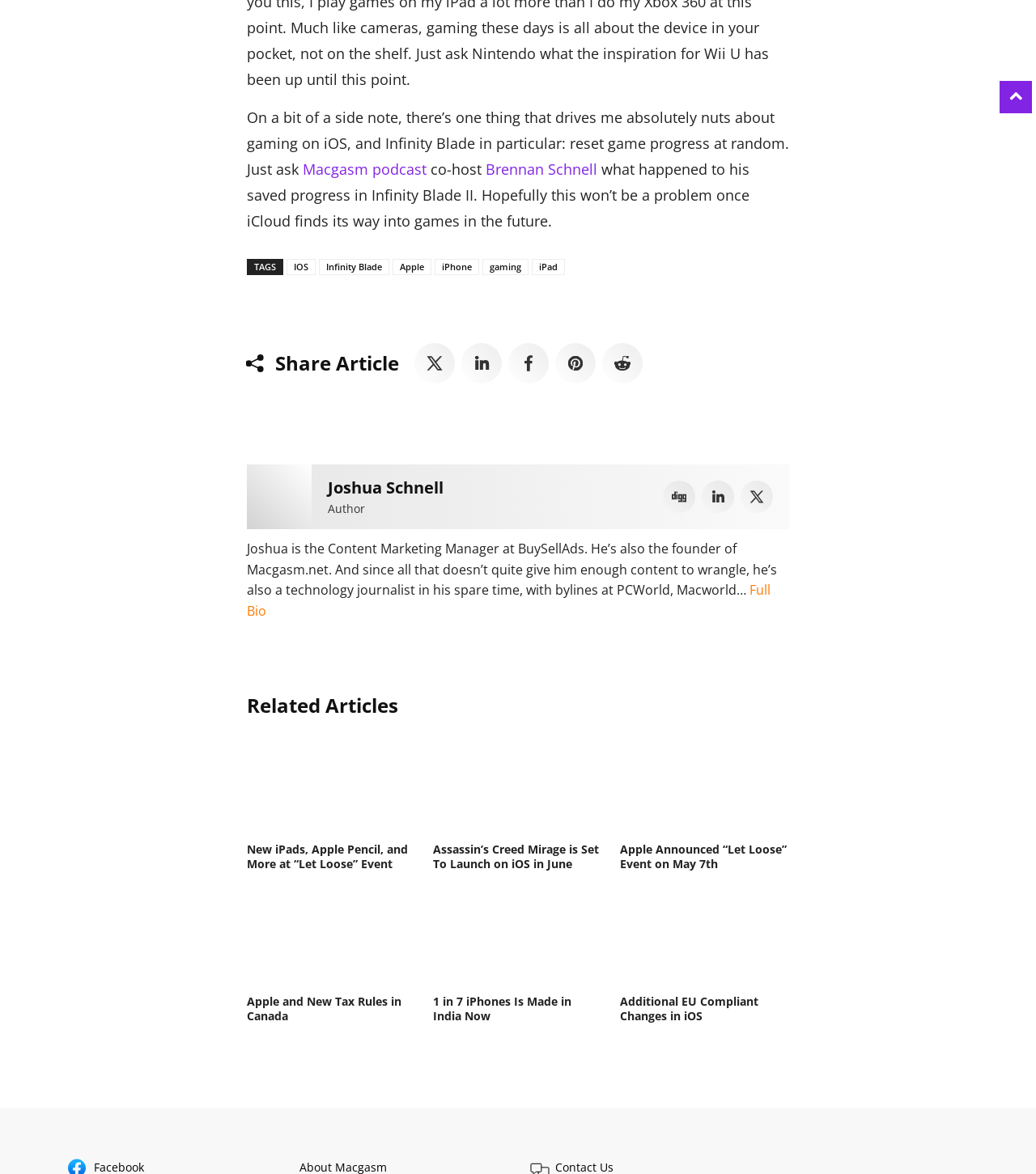Please locate the bounding box coordinates for the element that should be clicked to achieve the following instruction: "View the article 'New iPads, Apple Pencil, and More at “Let Loose” Event'". Ensure the coordinates are given as four float numbers between 0 and 1, i.e., [left, top, right, bottom].

[0.238, 0.632, 0.402, 0.713]